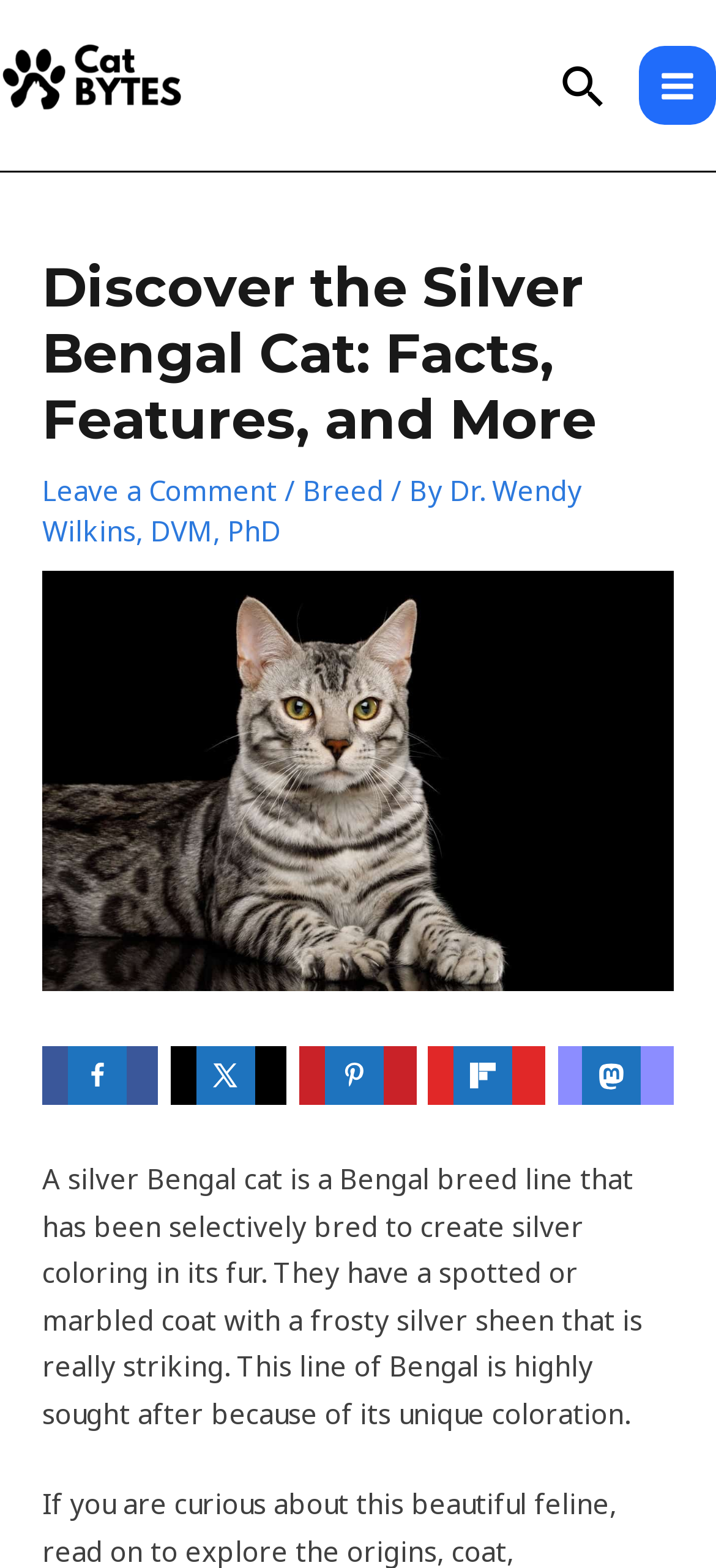Show the bounding box coordinates of the region that should be clicked to follow the instruction: "check COPYRIGHT information."

None